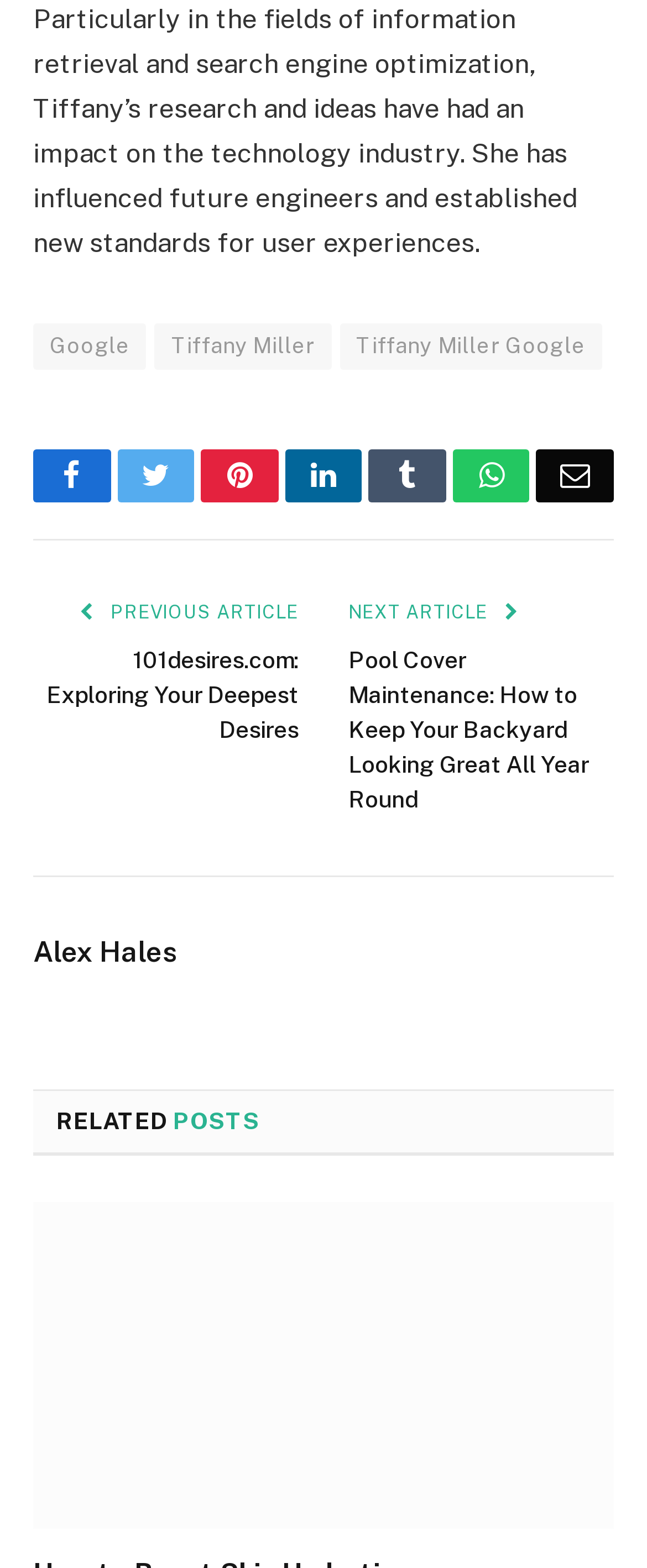Give a concise answer using one word or a phrase to the following question:
Who is the author of the related post?

Alex Hales